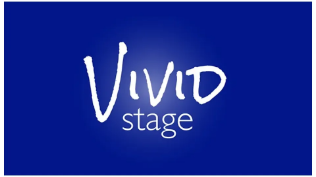Provide a short, one-word or phrase answer to the question below:
What is being auctioned off?

Two tickets to any mainstage production